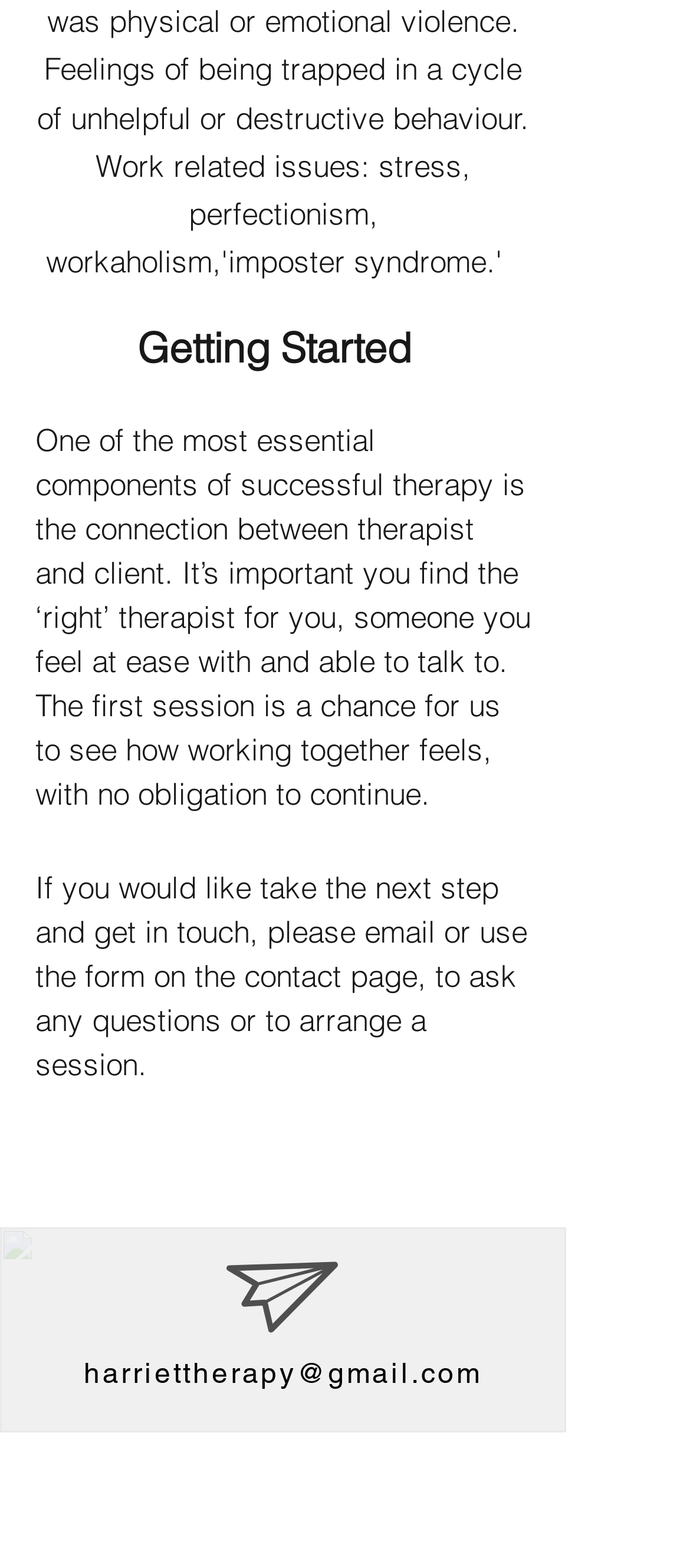Answer the following query with a single word or phrase:
What is the email address of the therapist?

harriettherapy@gmail.com